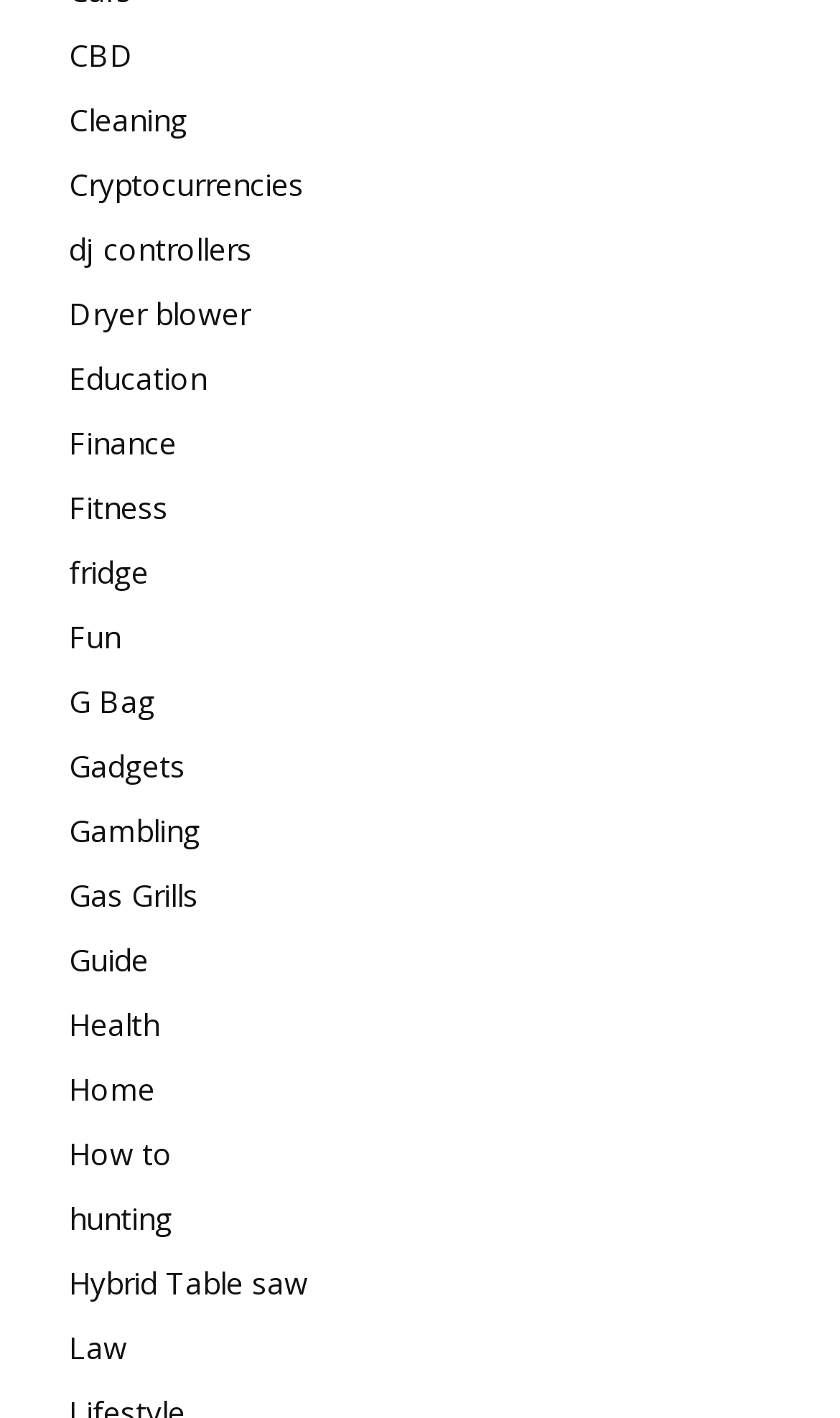Locate the bounding box coordinates of the element that needs to be clicked to carry out the instruction: "Learn about Gadgets". The coordinates should be given as four float numbers ranging from 0 to 1, i.e., [left, top, right, bottom].

[0.082, 0.526, 0.221, 0.554]